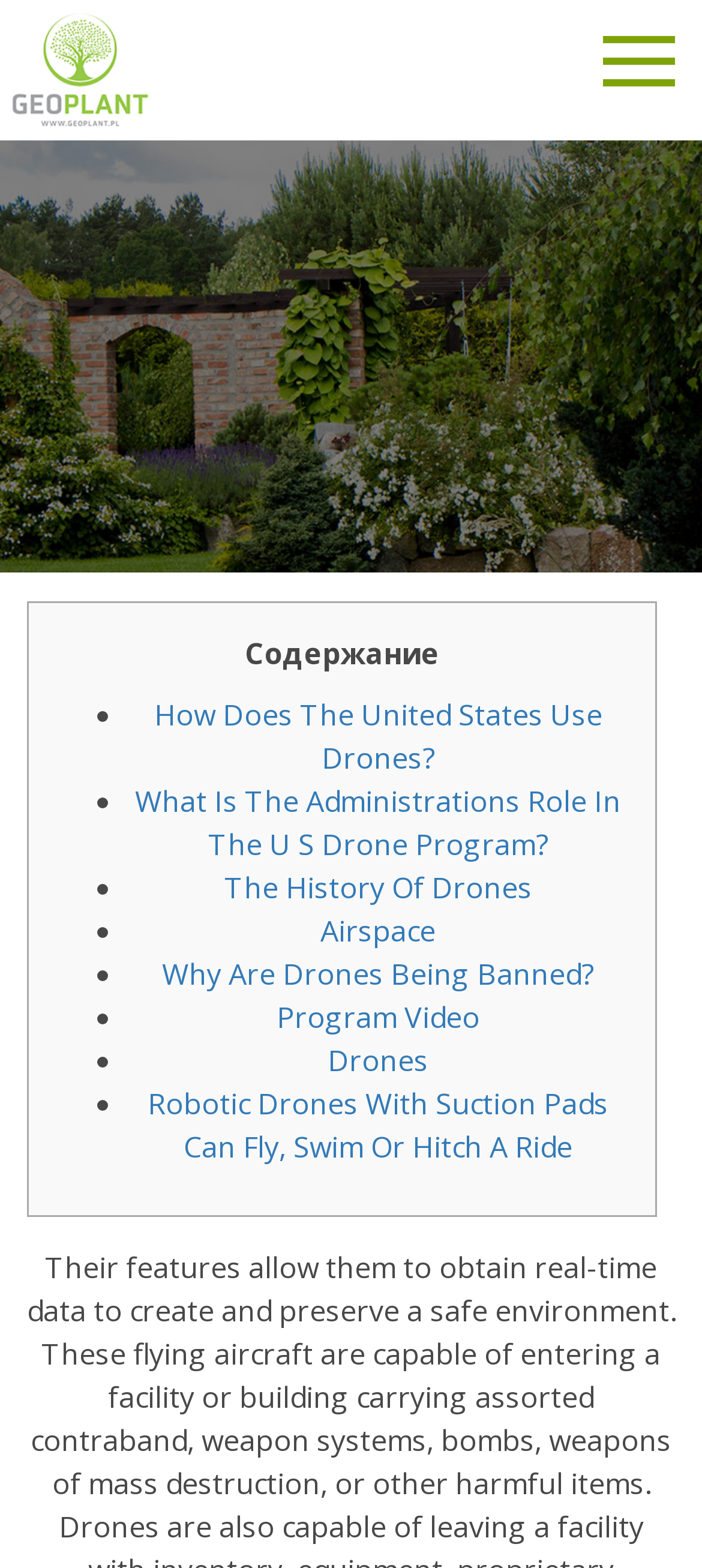Using the details in the image, give a detailed response to the question below:
What is the first item in the content list?

I looked at the list of links under the 'Содержание' heading and found that the first item is 'How Does The United States Use Drones?'.